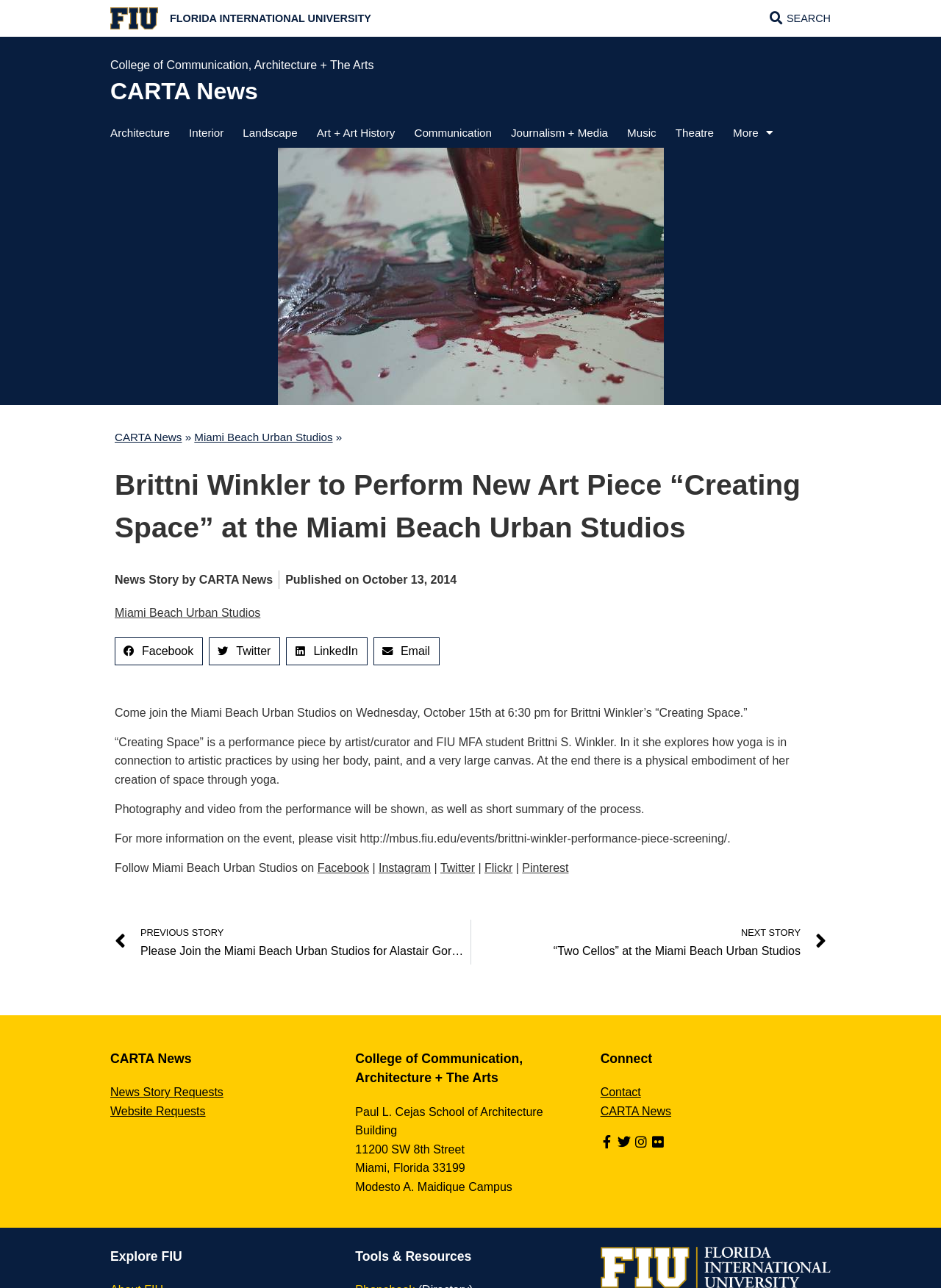Locate the bounding box coordinates of the element you need to click to accomplish the task described by this instruction: "Click on the Facebook link".

None